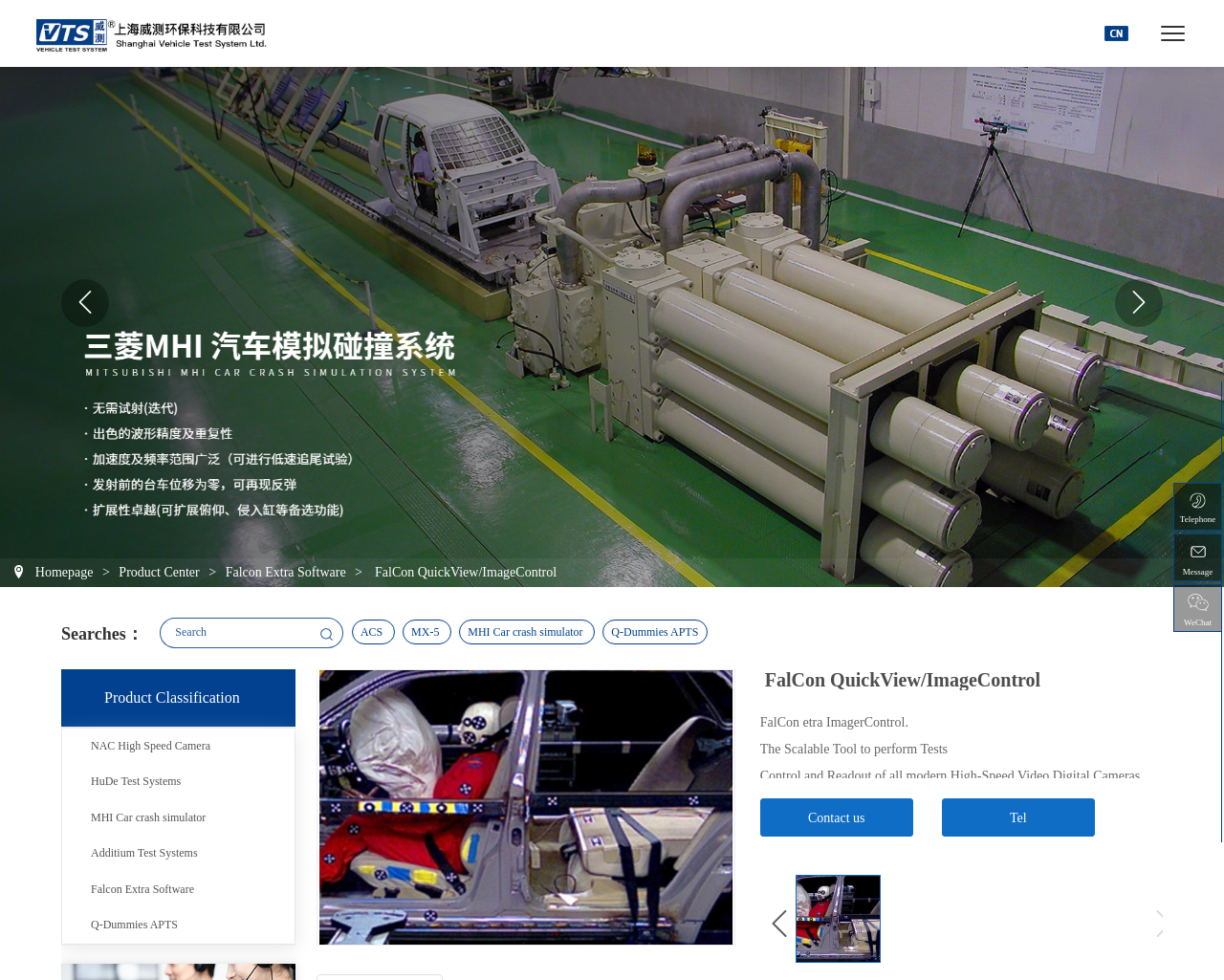Determine the bounding box coordinates of the region I should click to achieve the following instruction: "Click the logo". Ensure the bounding box coordinates are four float numbers between 0 and 1, i.e., [left, top, right, bottom].

[0.03, 0.015, 0.225, 0.054]